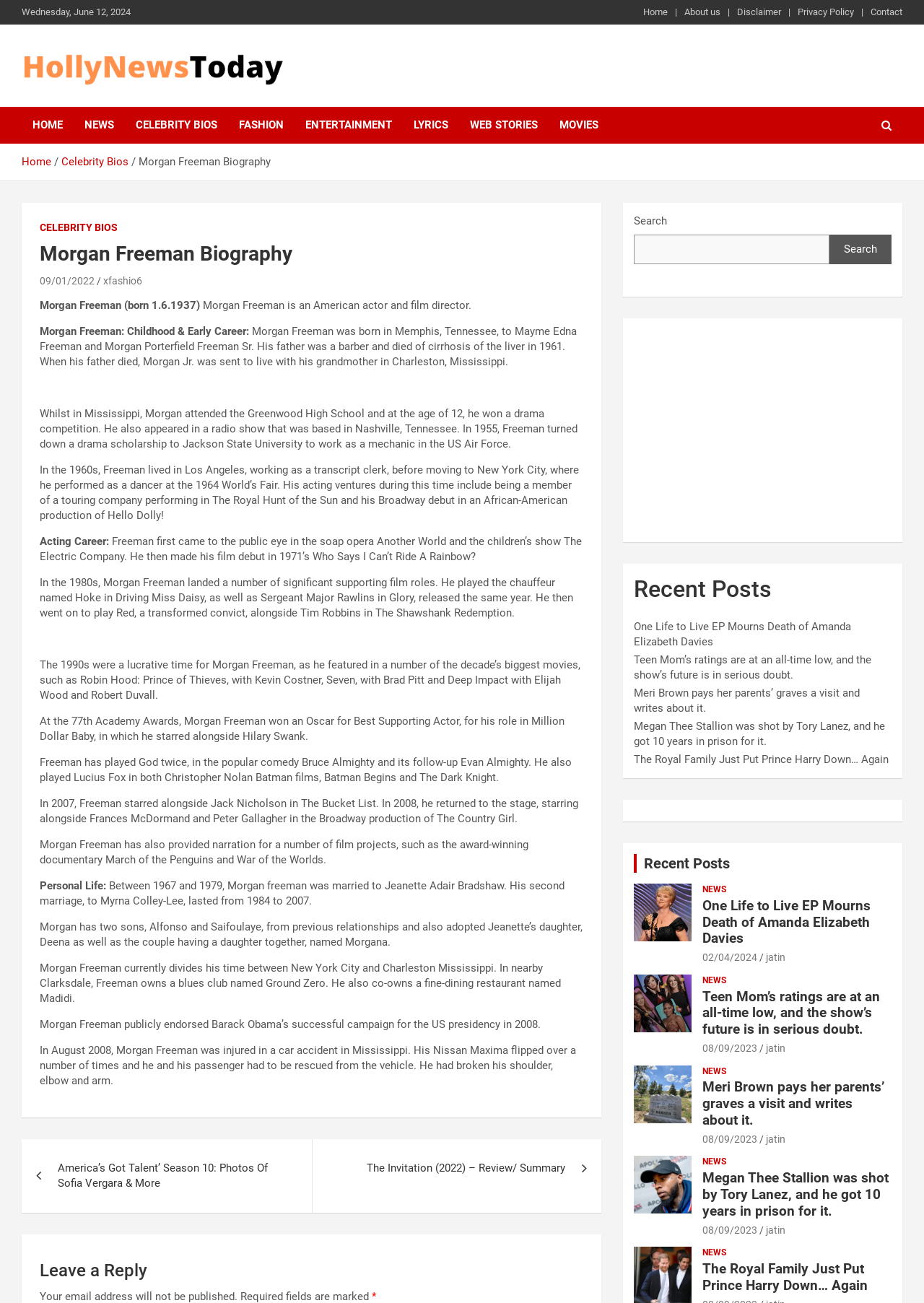How many sons does Morgan Freeman have?
Carefully examine the image and provide a detailed answer to the question.

According to the biography, Morgan Freeman has two sons, Alfonso and Saifoulaye, from previous relationships.